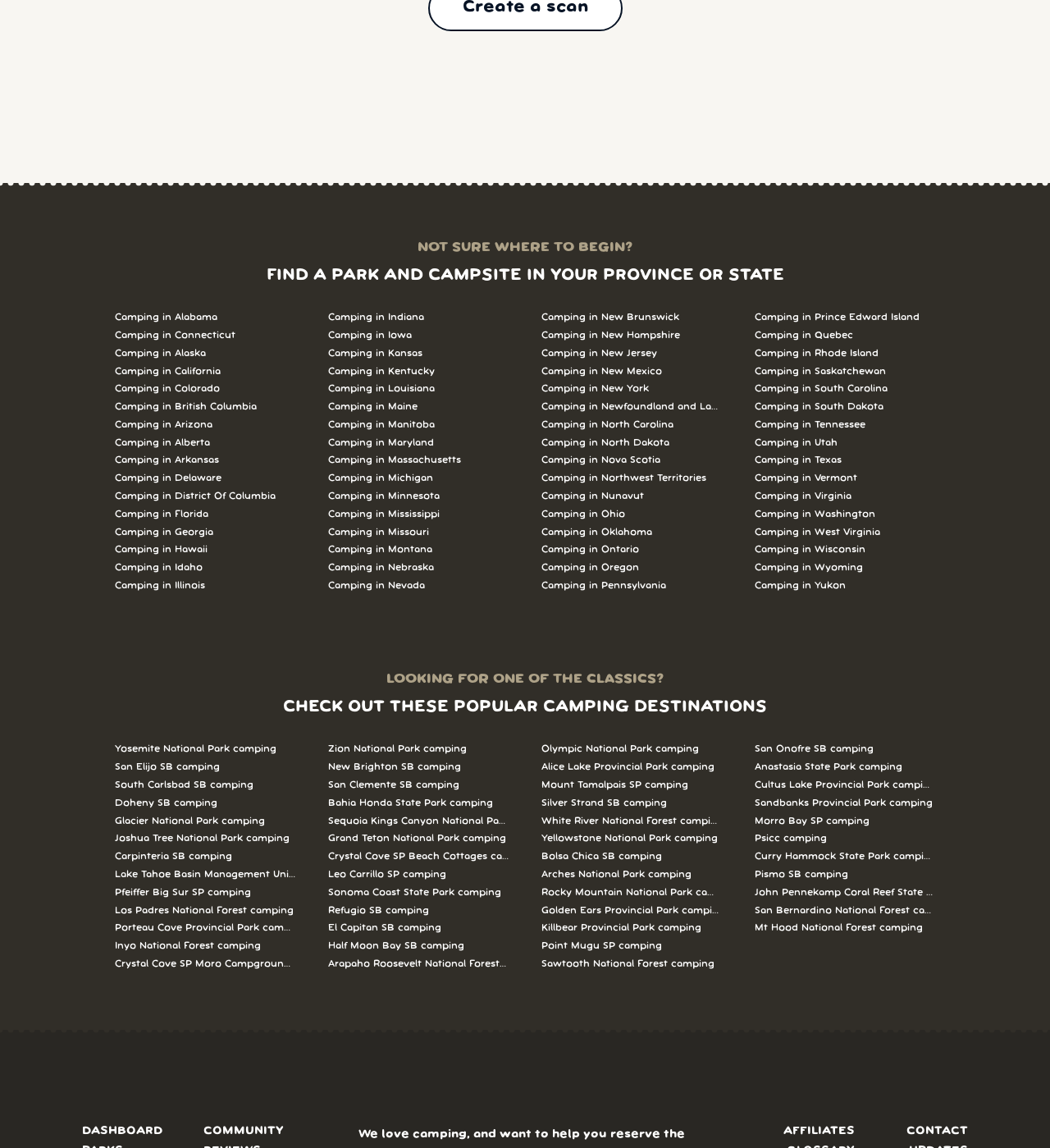Please determine the bounding box coordinates for the element that should be clicked to follow these instructions: "Find camping sites in Alabama".

[0.109, 0.269, 0.281, 0.284]